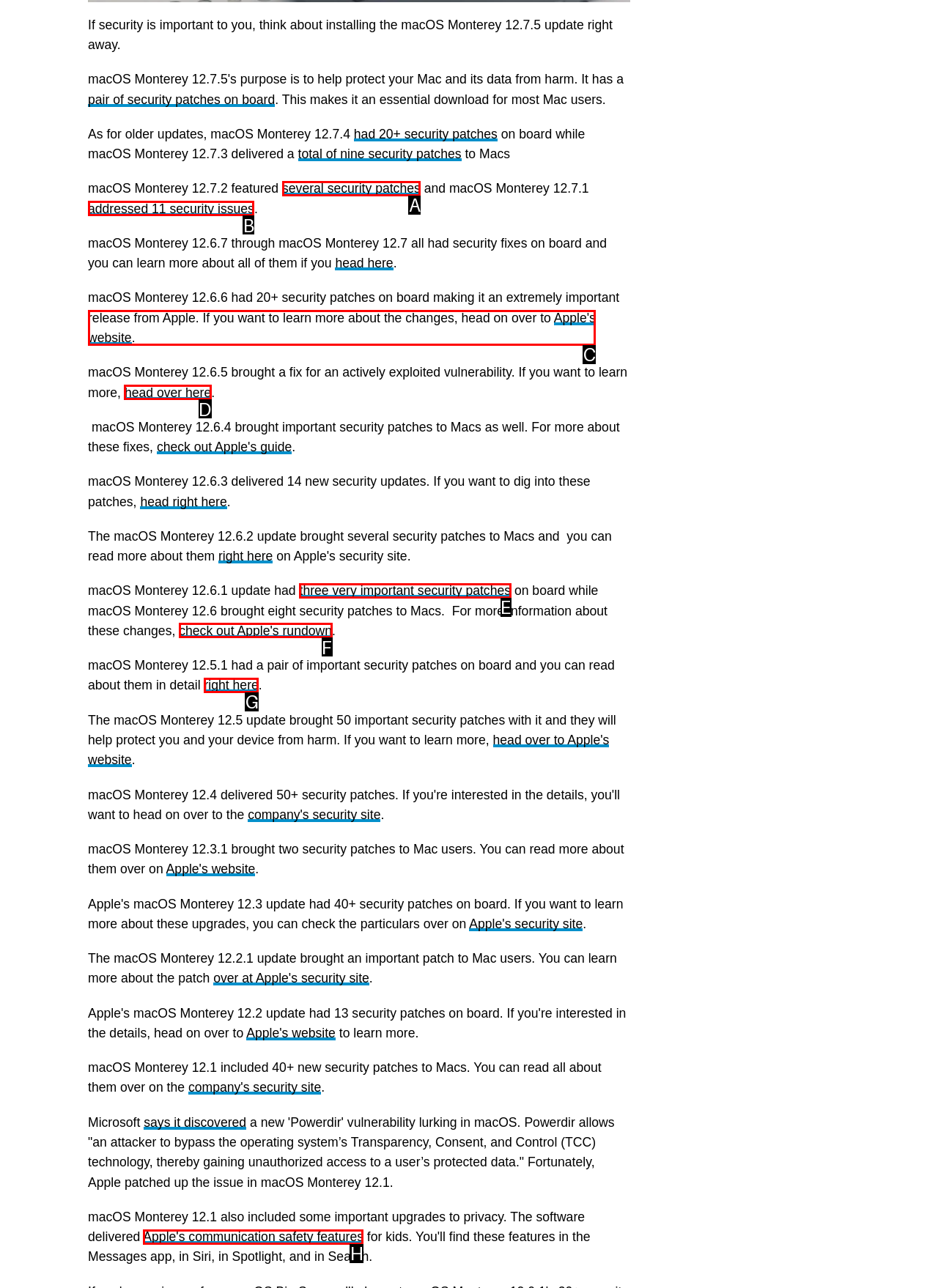Please indicate which HTML element to click in order to fulfill the following task: Head to Apple's website Respond with the letter of the chosen option.

C